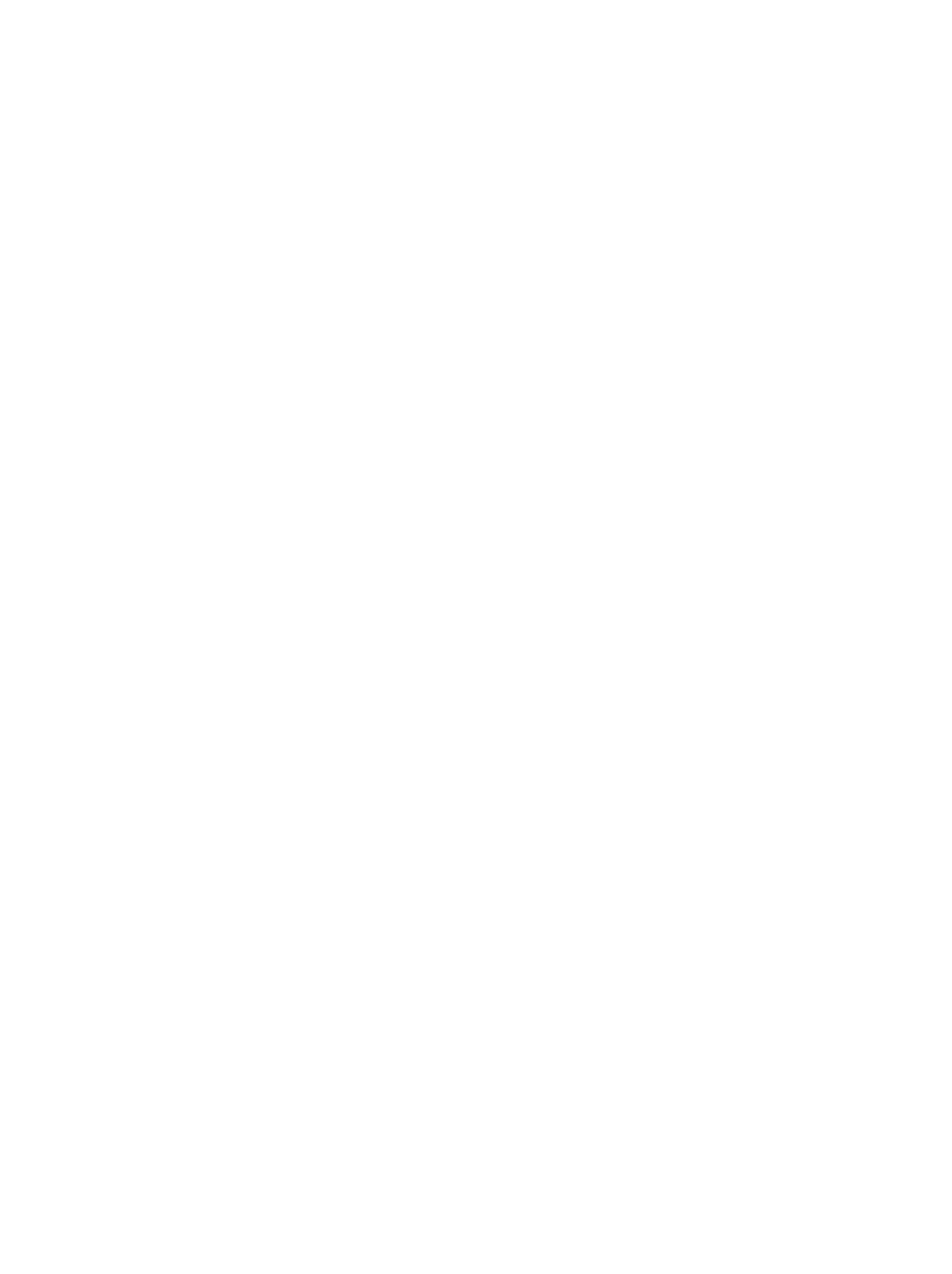What is the category of 'OTTAWA DANCE DIRECTIVE'?
Please provide a full and detailed response to the question.

The question can be answered by looking at the StaticText element with the text 'Highlight Reel / Promotional' which is a sibling of the link element with the text 'OTTAWA DANCE DIRECTIVE'.